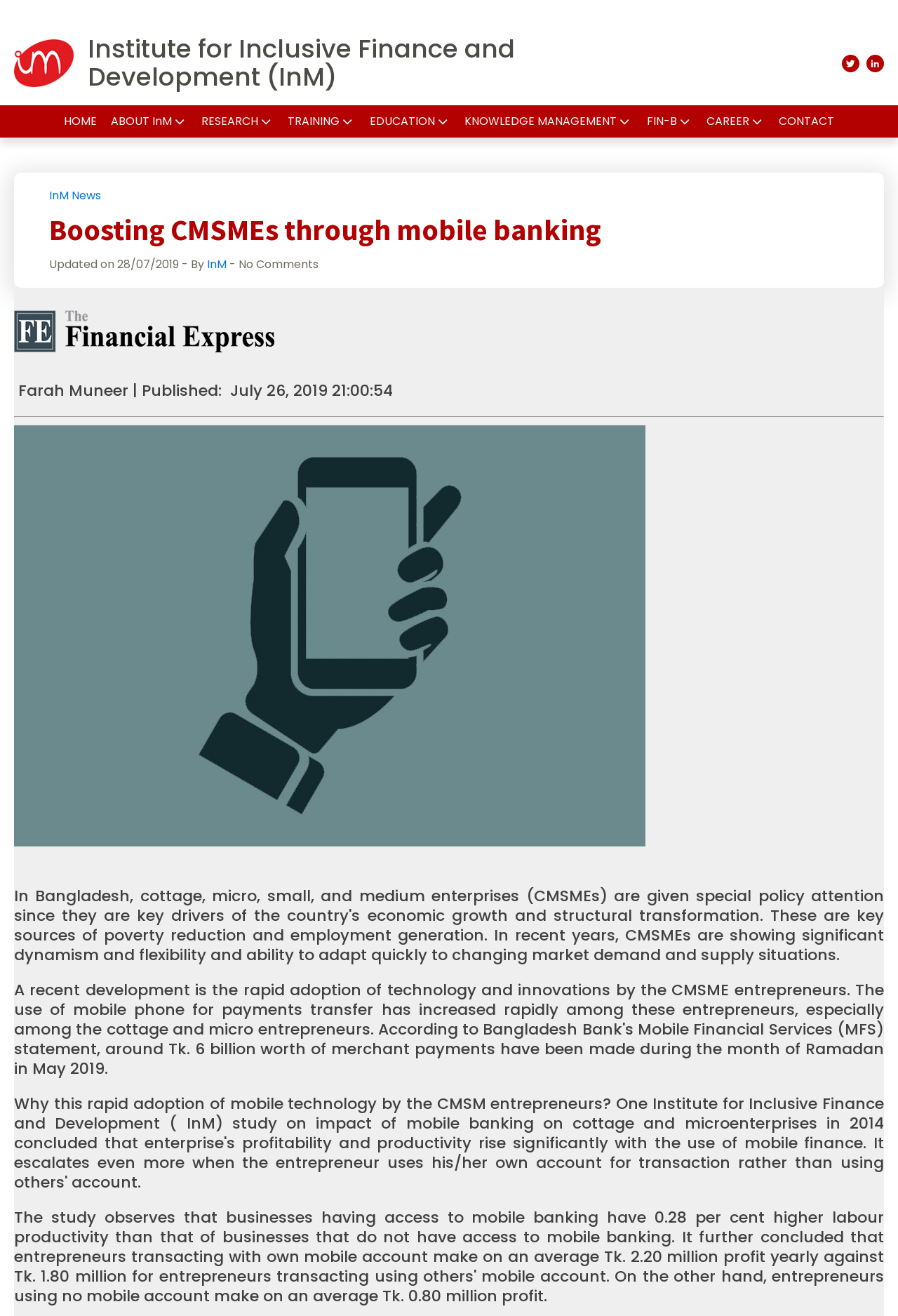Please identify and generate the text content of the webpage's main heading.

Boosting CMSMEs through mobile banking